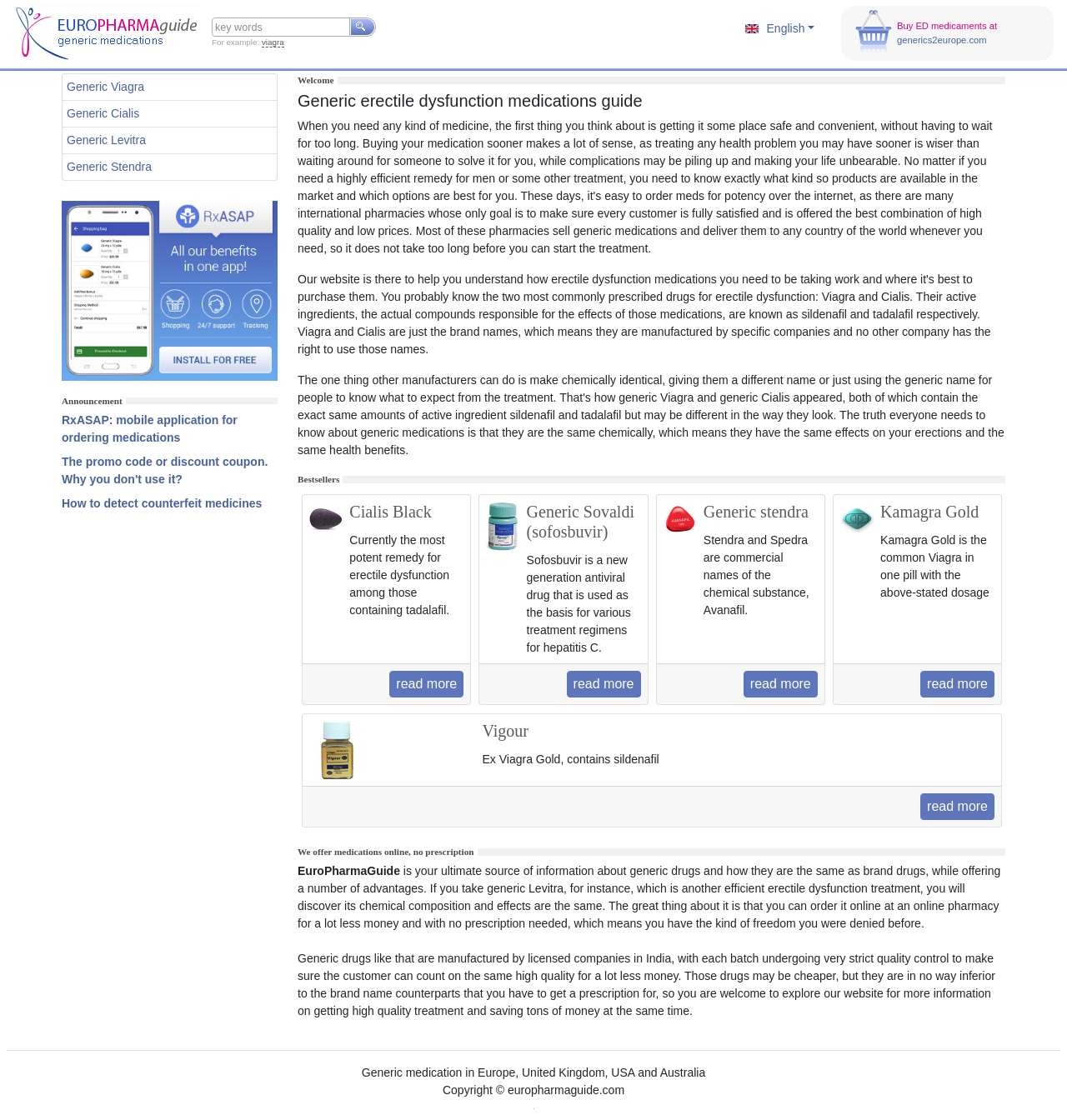Locate and provide the bounding box coordinates for the HTML element that matches this description: "Buy ED medicaments at generics2europe.com".

[0.841, 0.019, 0.934, 0.04]